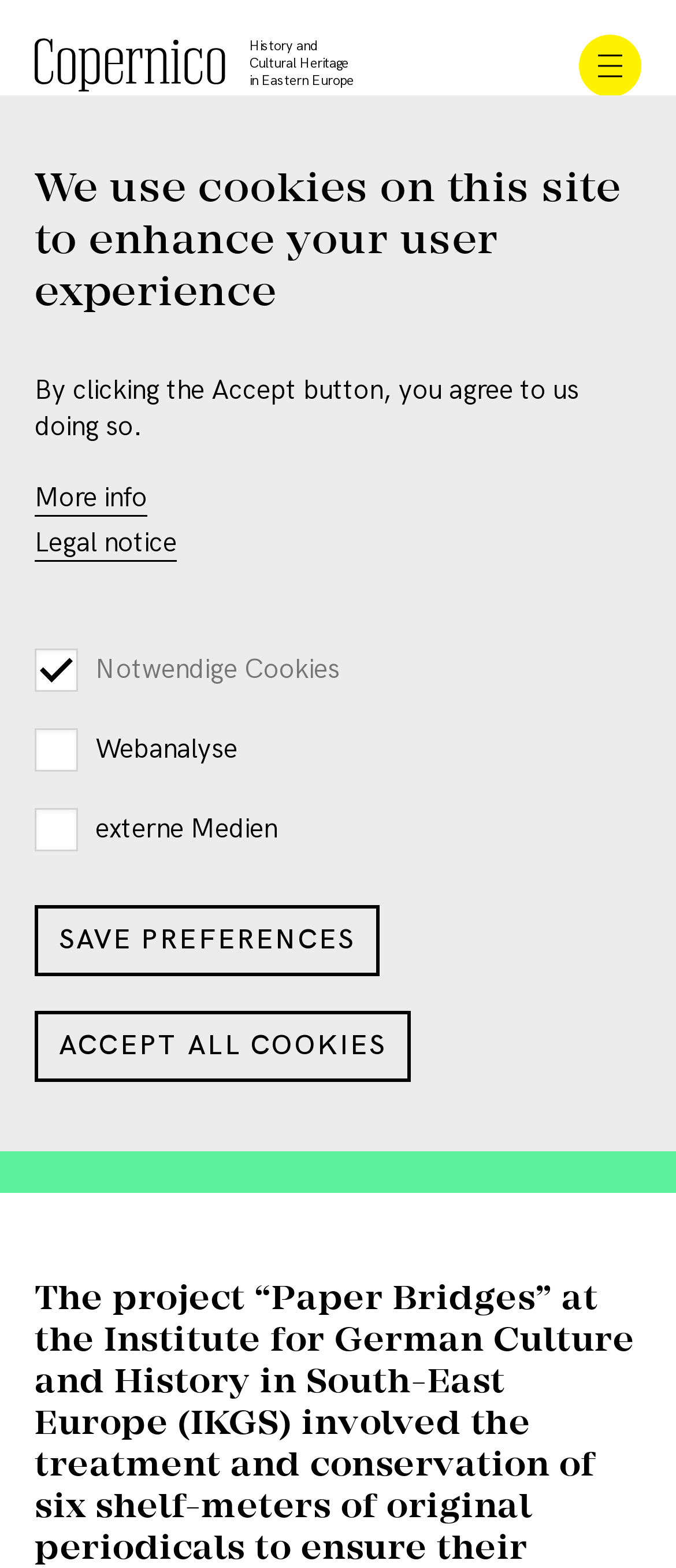Identify the bounding box coordinates of the element to click to follow this instruction: 'Subscribe to the newsletter'. Ensure the coordinates are four float values between 0 and 1, provided as [left, top, right, bottom].

[0.154, 0.394, 0.897, 0.46]